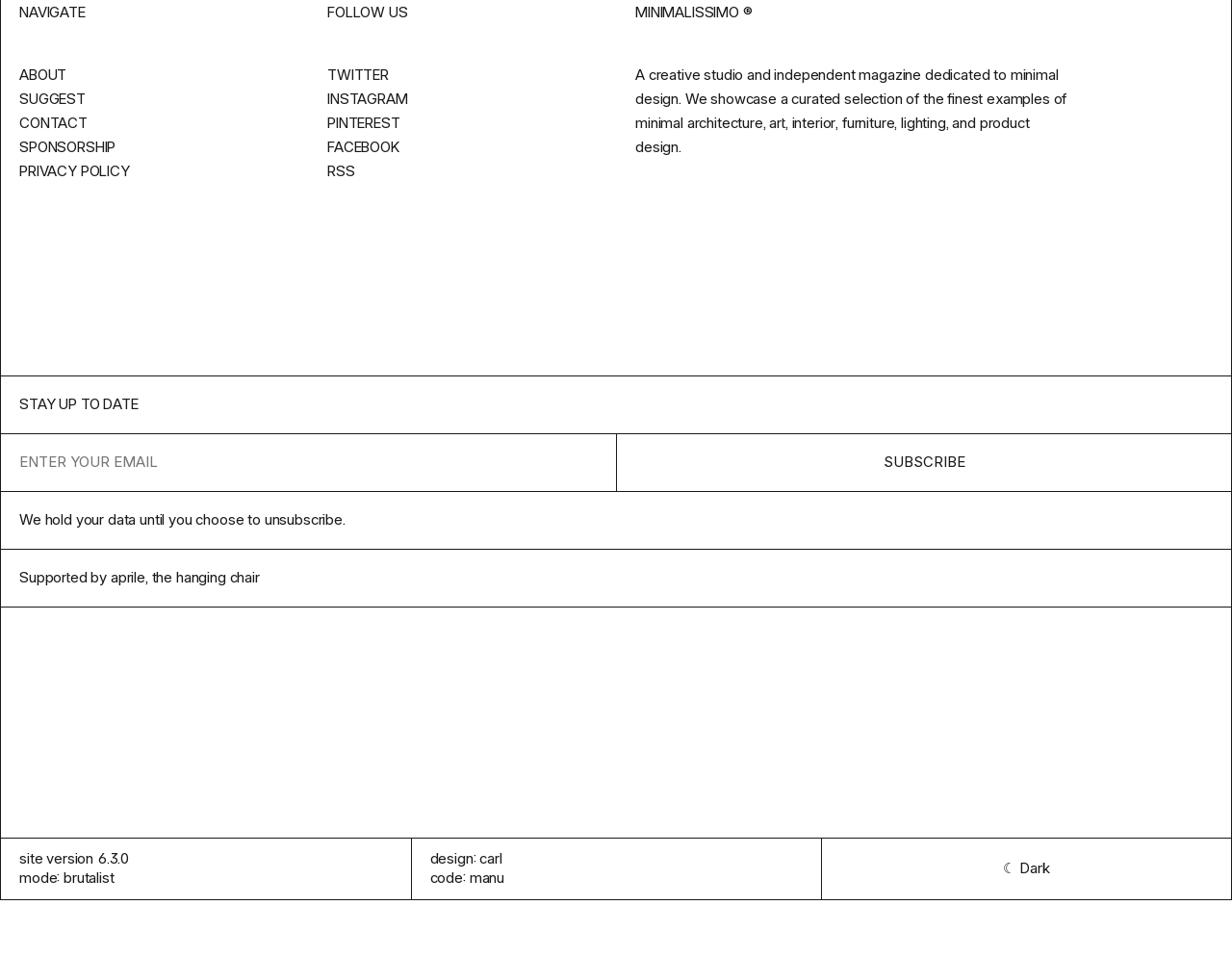Find and specify the bounding box coordinates that correspond to the clickable region for the instruction: "Switch to dark mode".

[0.667, 0.875, 1.0, 0.94]